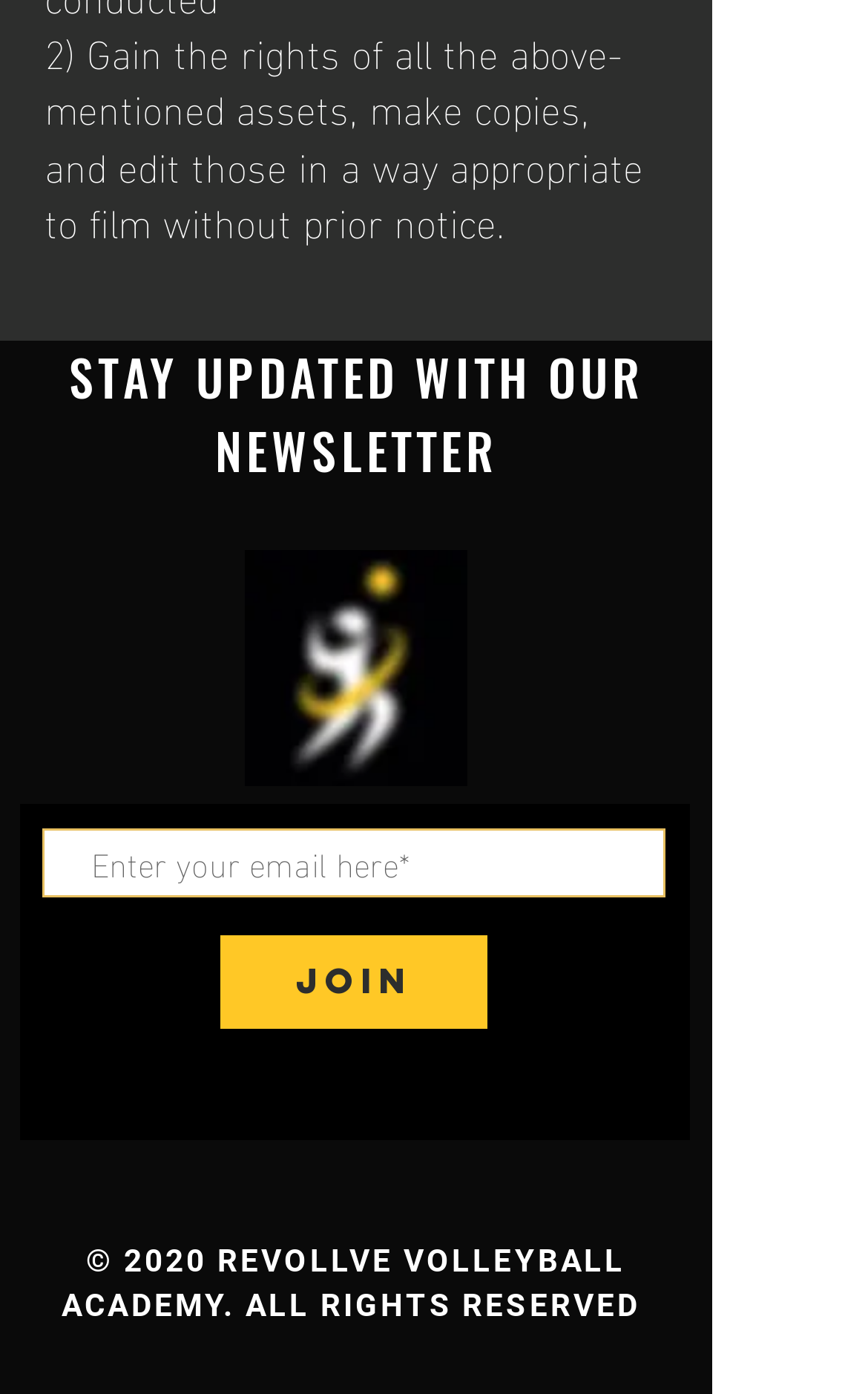What is the action of the button below the email input field?
Look at the screenshot and provide an in-depth answer.

The action of the button below the email input field is to 'Join' the newsletter, as indicated by the button's text 'Join'.